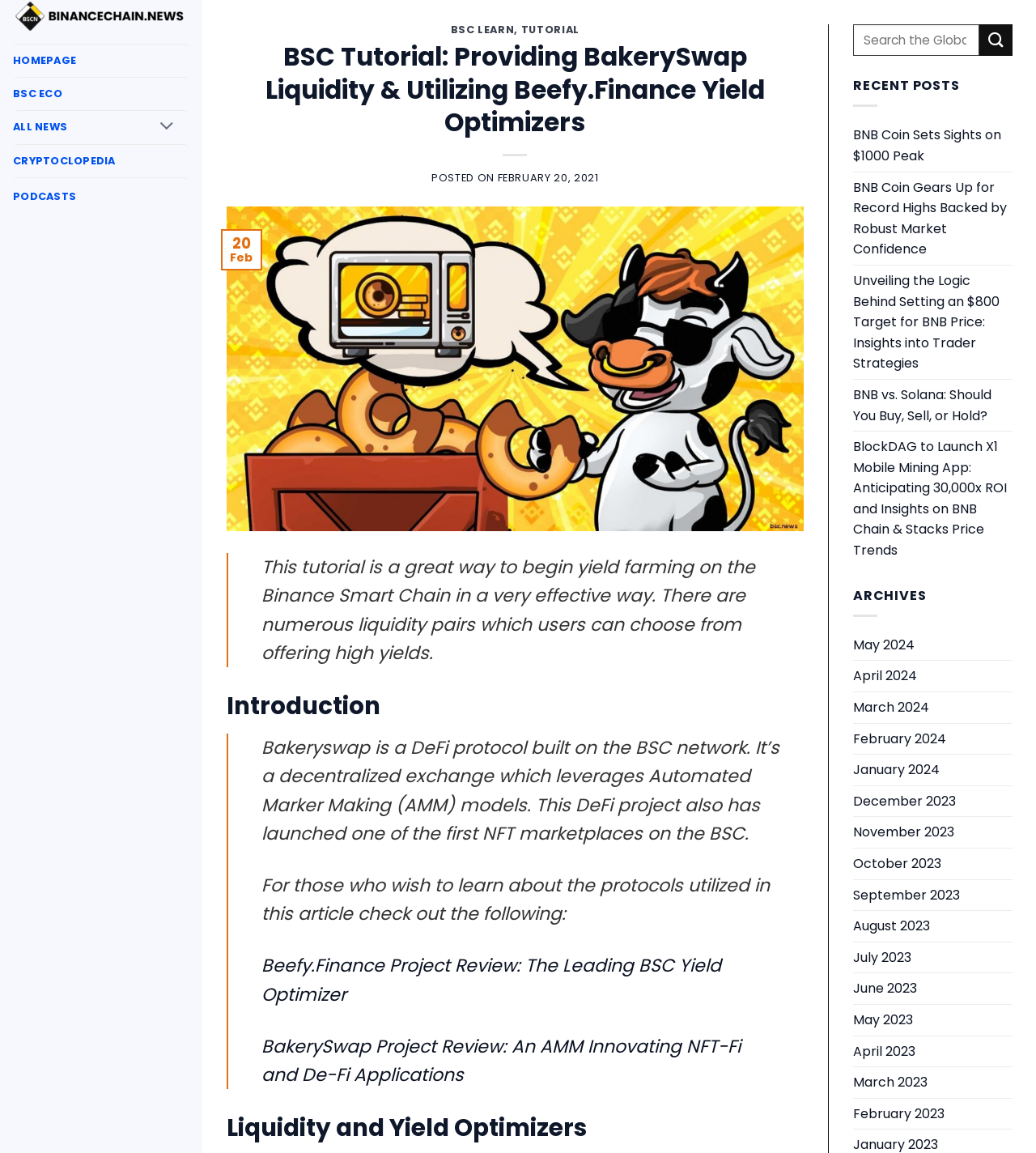What is the name of the yield optimizer mentioned in the tutorial?
Analyze the screenshot and provide a detailed answer to the question.

I found the answer by looking at the link element with the text 'Beefy.Finance Project Review: The Leading BSC Yield Optimizer'.